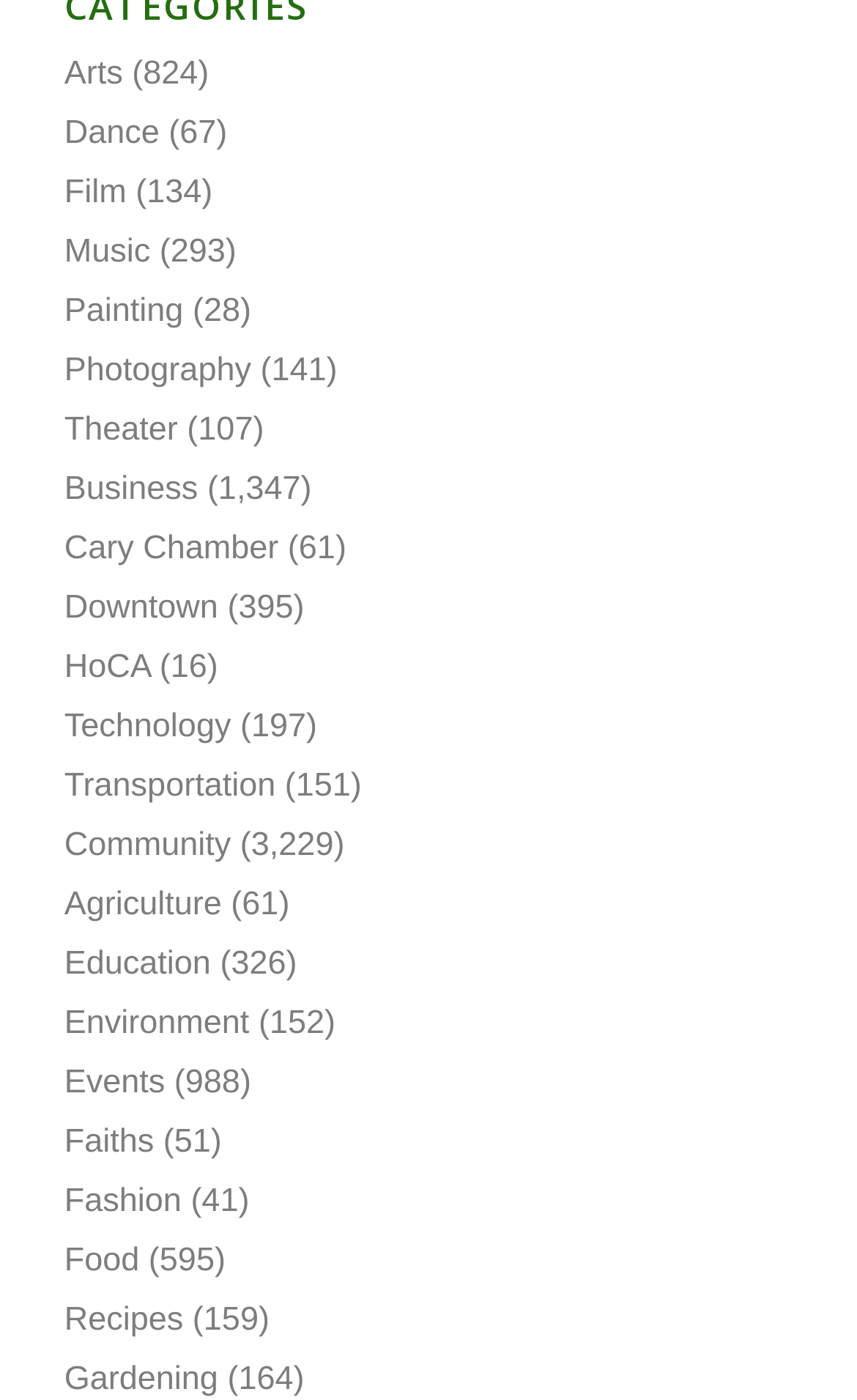Locate the bounding box coordinates of the clickable region to complete the following instruction: "Visit Dance."

[0.075, 0.082, 0.186, 0.108]